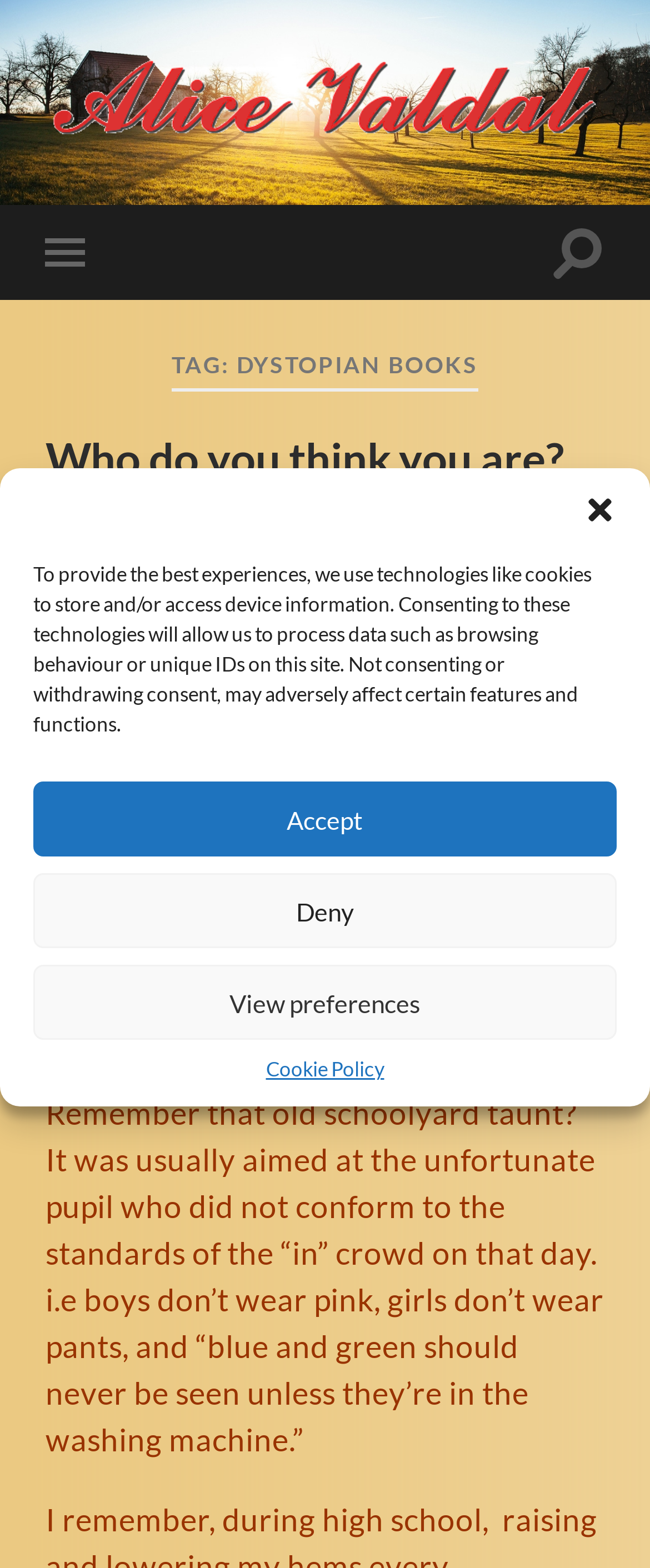Find and provide the bounding box coordinates for the UI element described with: "Alice Valdal".

[0.07, 0.032, 0.93, 0.096]